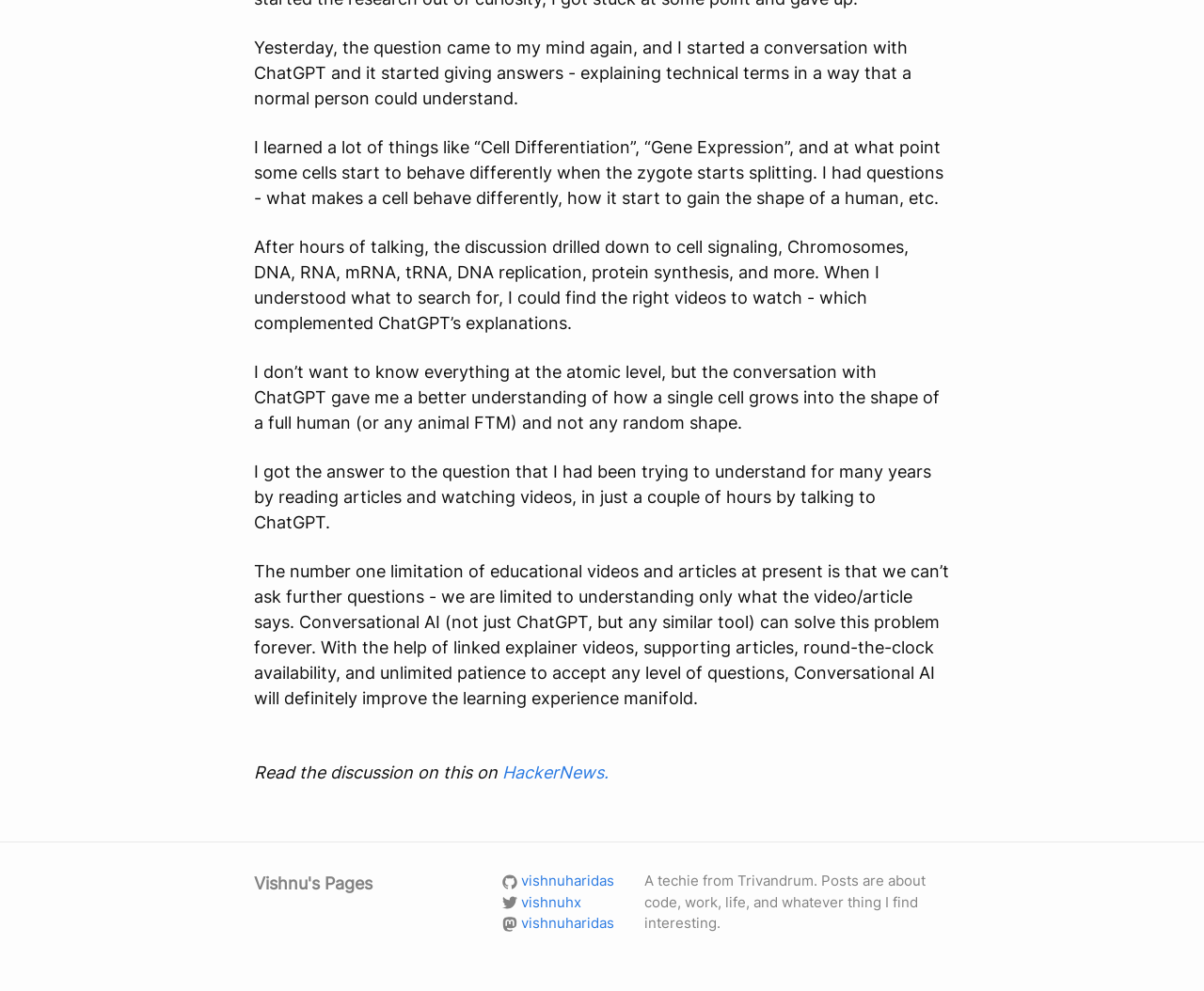Identify the bounding box for the UI element that is described as follows: "vishnuharidas".

[0.417, 0.88, 0.51, 0.898]